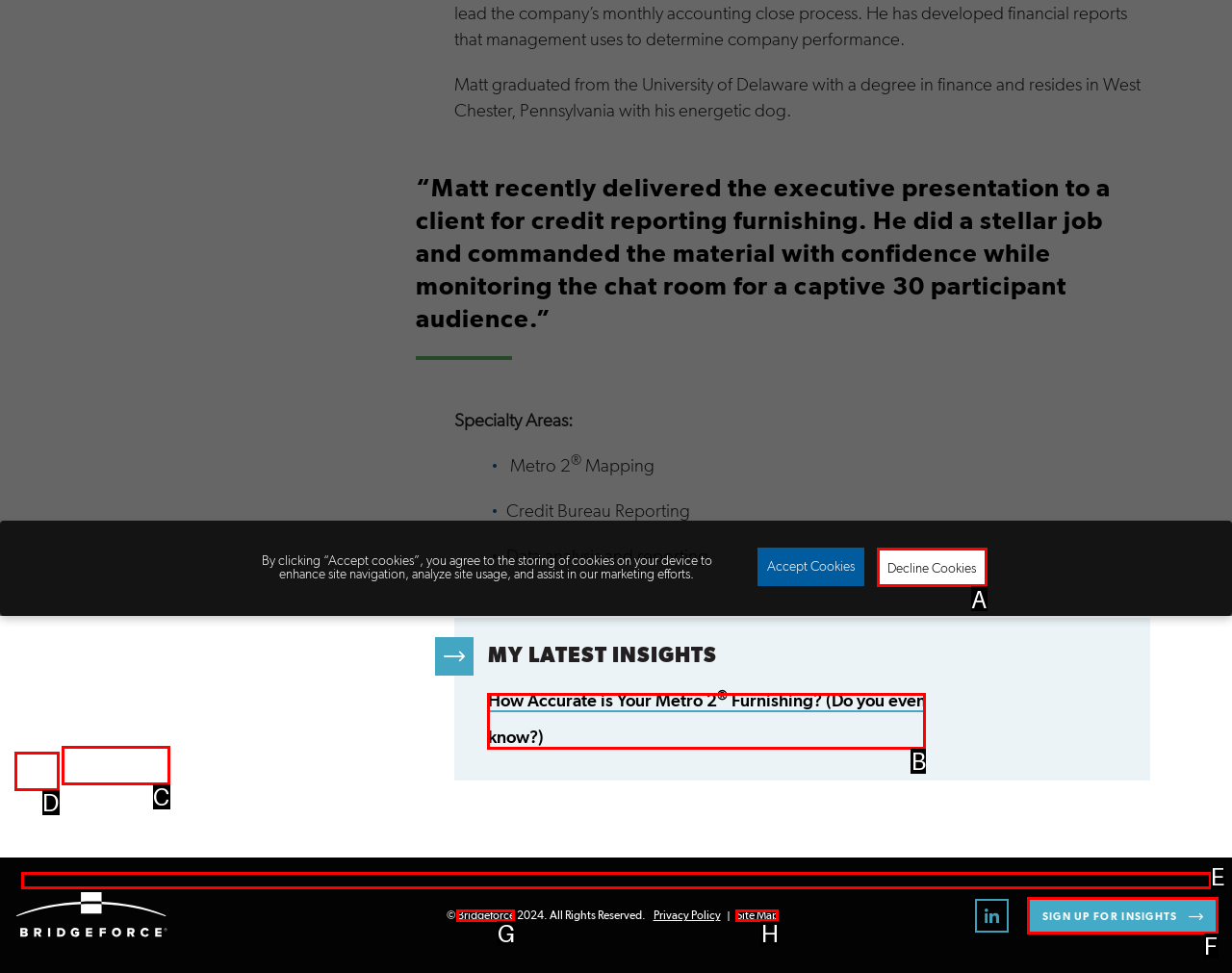Identify the option that corresponds to the description: SIGN UP FOR INSIGHTS. Provide only the letter of the option directly.

F